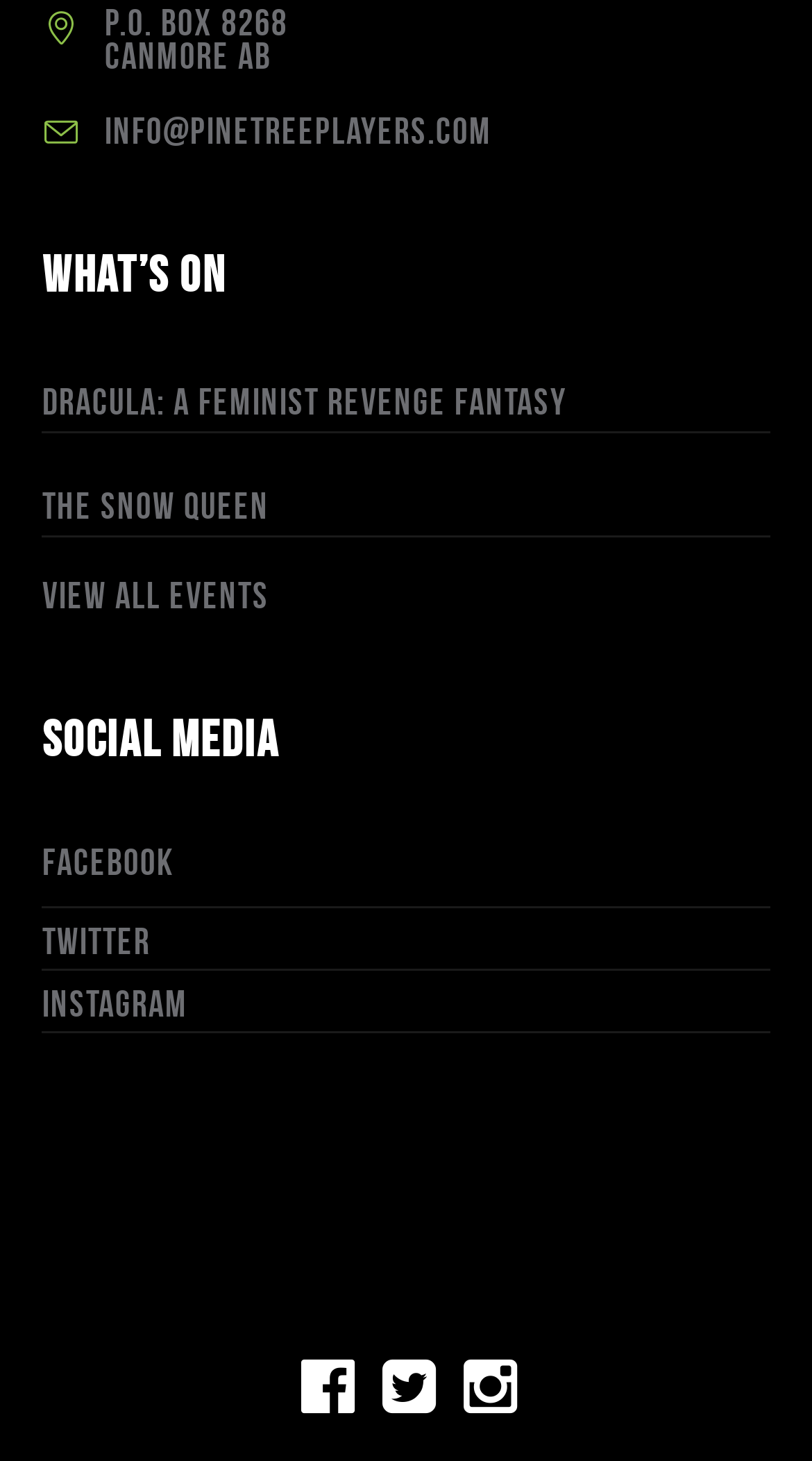What is the title of the first event?
From the details in the image, answer the question comprehensively.

I found the title of the first event by looking at the heading elements under the 'What’s On' section, and the first one is 'Dracula: A Feminist Revenge Fantasy'.